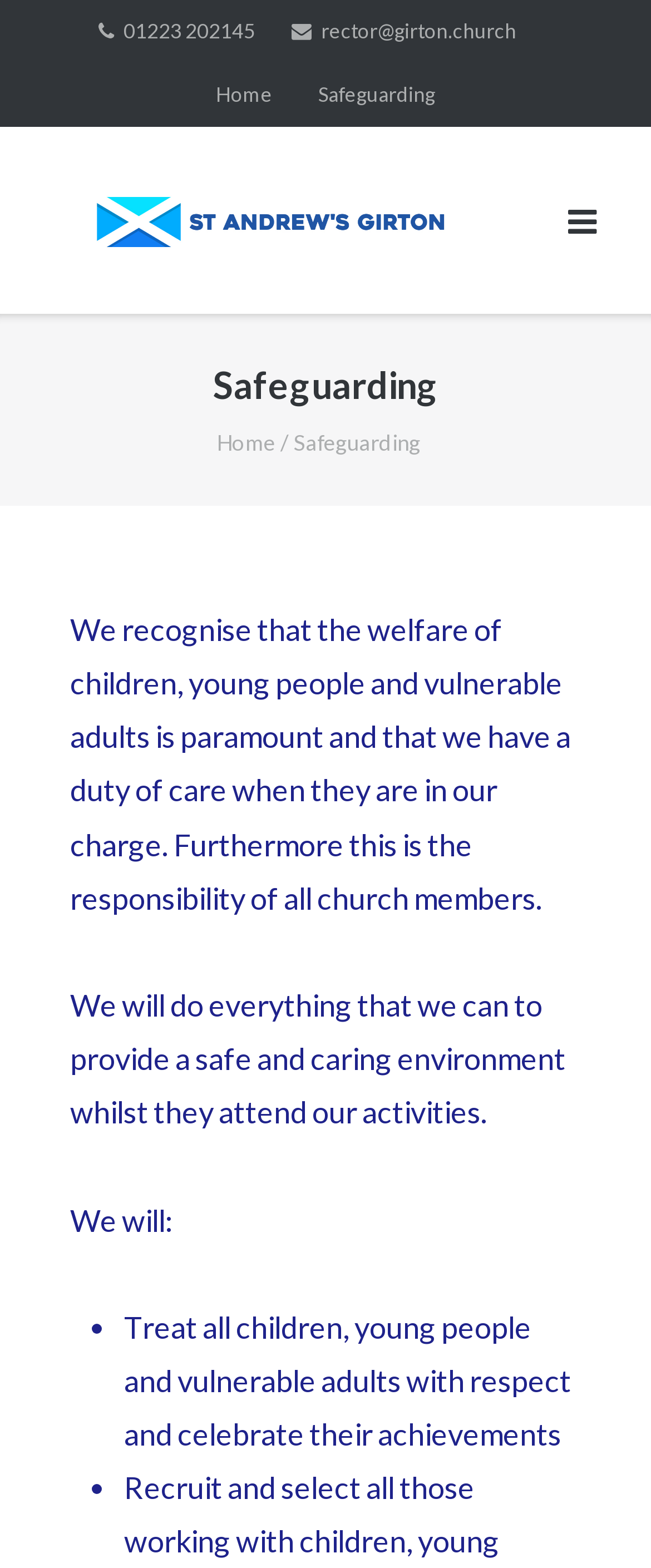Provide the bounding box coordinates for the UI element that is described by this text: "alt="St Andrew's Girton Logo"". The coordinates should be in the form of four float numbers between 0 and 1: [left, top, right, bottom].

[0.082, 0.113, 0.752, 0.168]